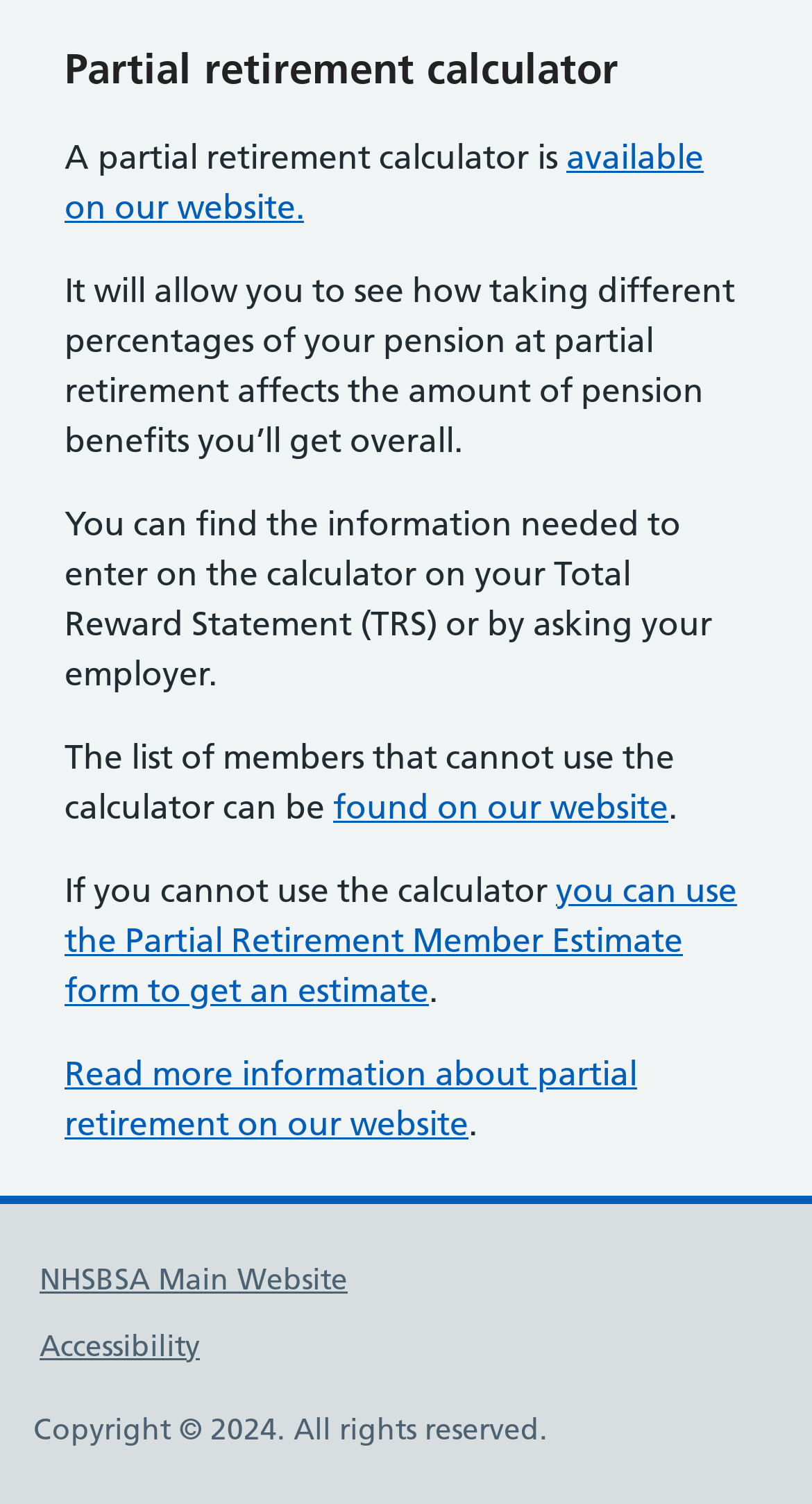What is the copyright year of the website?
Please give a detailed and elaborate explanation in response to the question.

The copyright year of the website is 2024, as stated in the text 'Copyright © 2024. All rights reserved.'